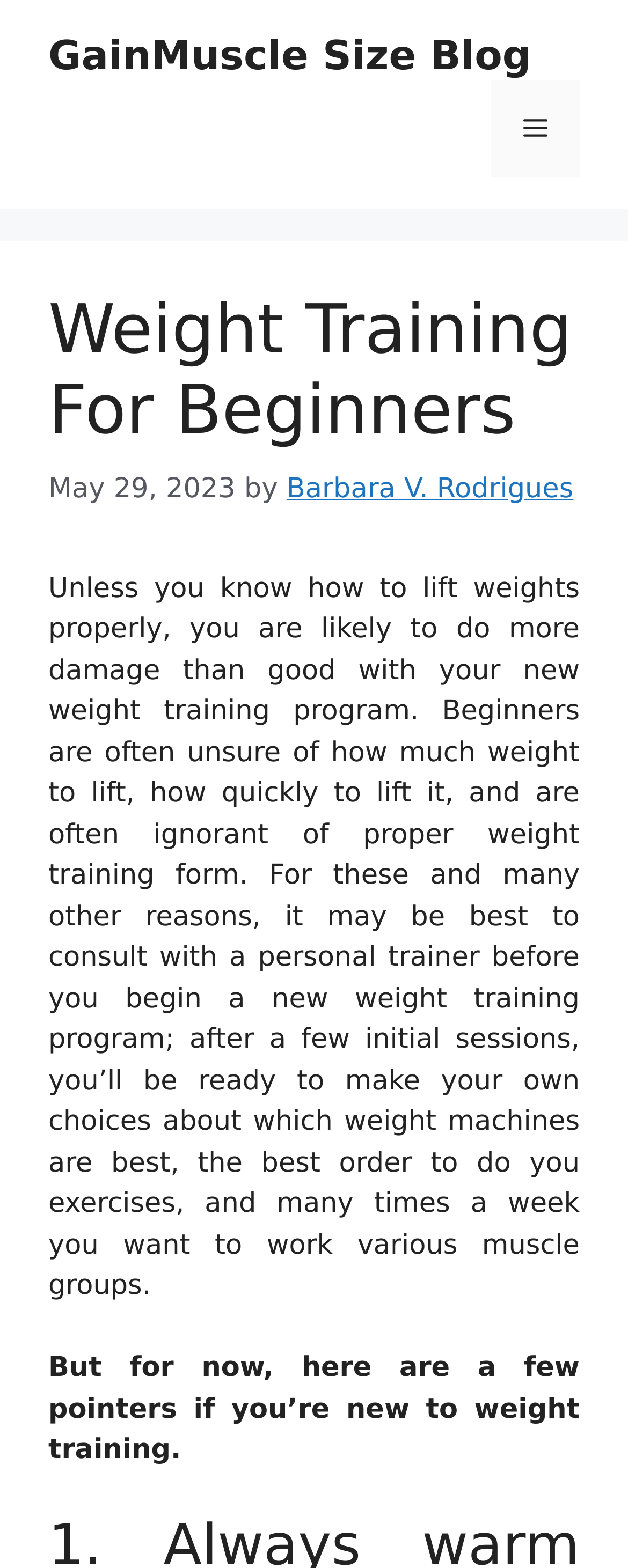Give a one-word or short phrase answer to the question: 
Who wrote the article?

Barbara V. Rodrigues